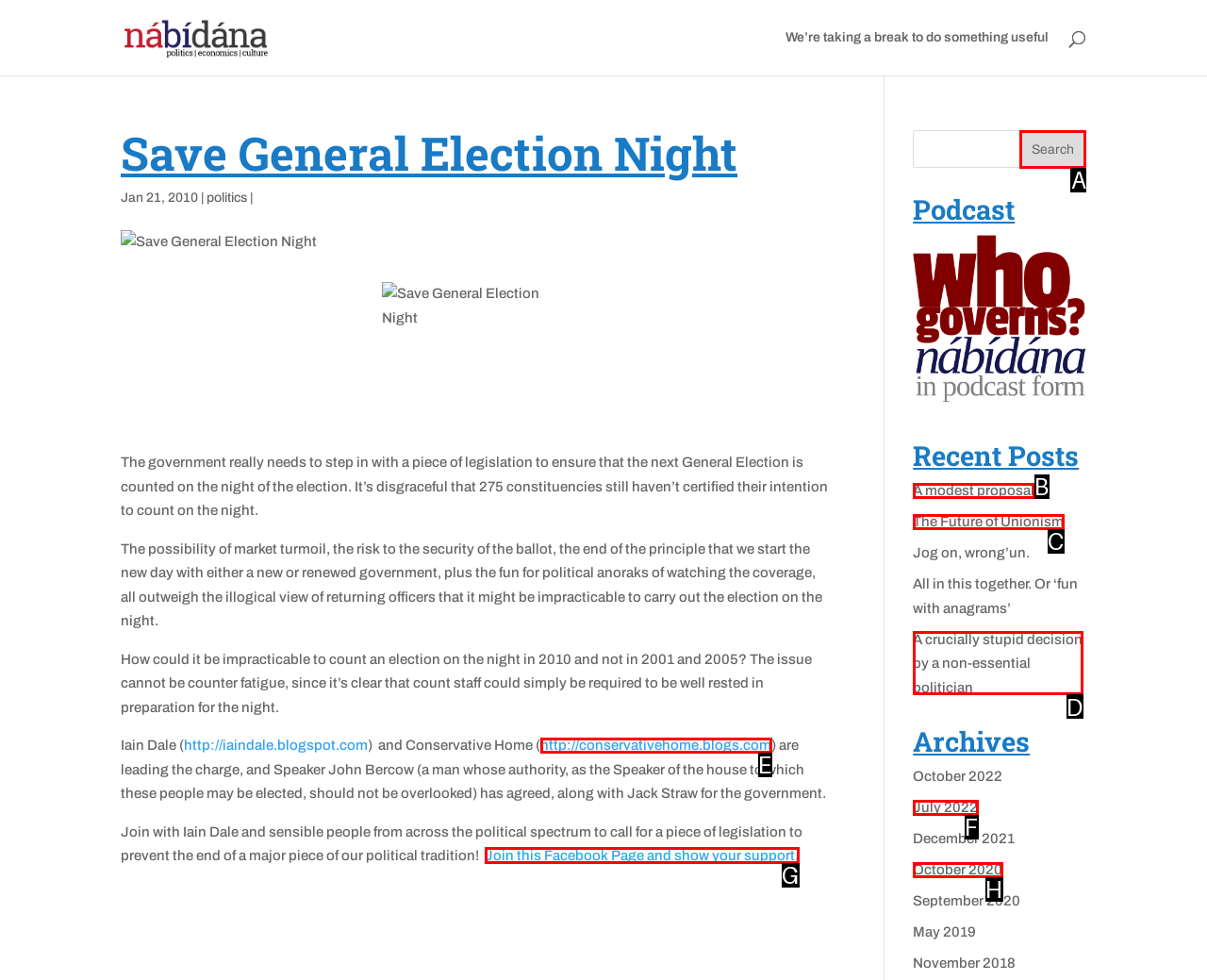Pick the HTML element that should be clicked to execute the task: Click the Home link
Respond with the letter corresponding to the correct choice.

None